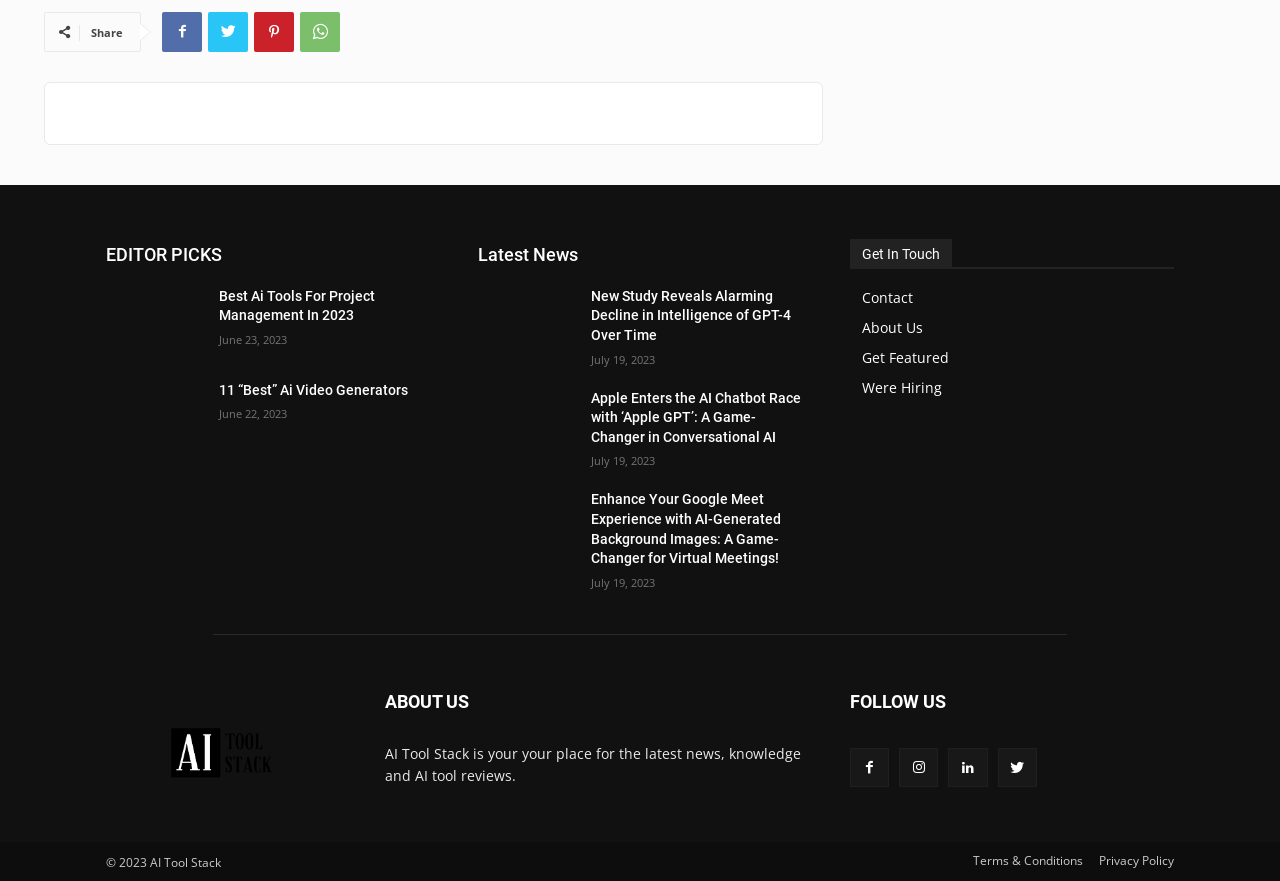Please find the bounding box for the UI element described by: "AI Tool Stack".

[0.083, 0.817, 0.263, 0.892]